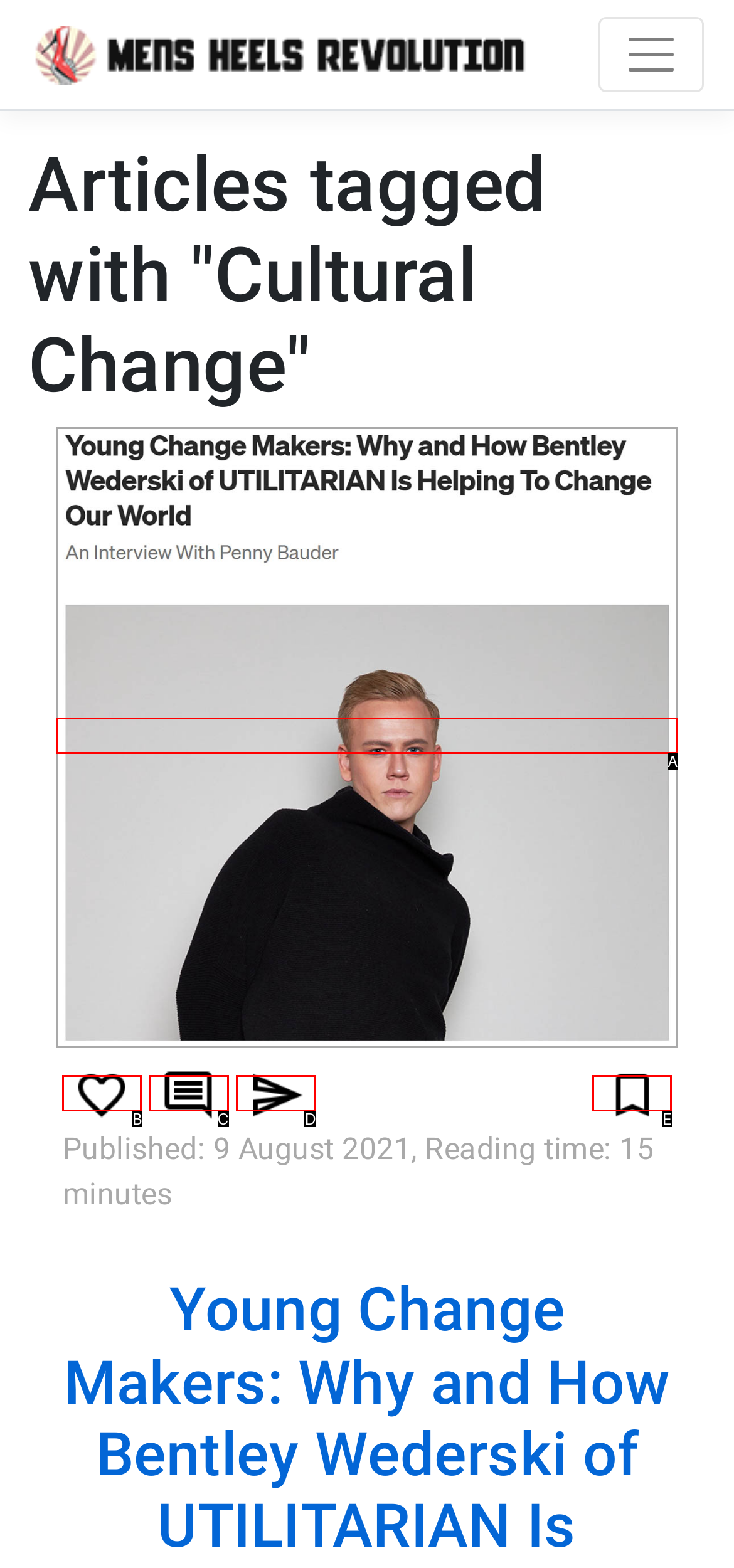Given the description: Rich Holt
Identify the letter of the matching UI element from the options.

None